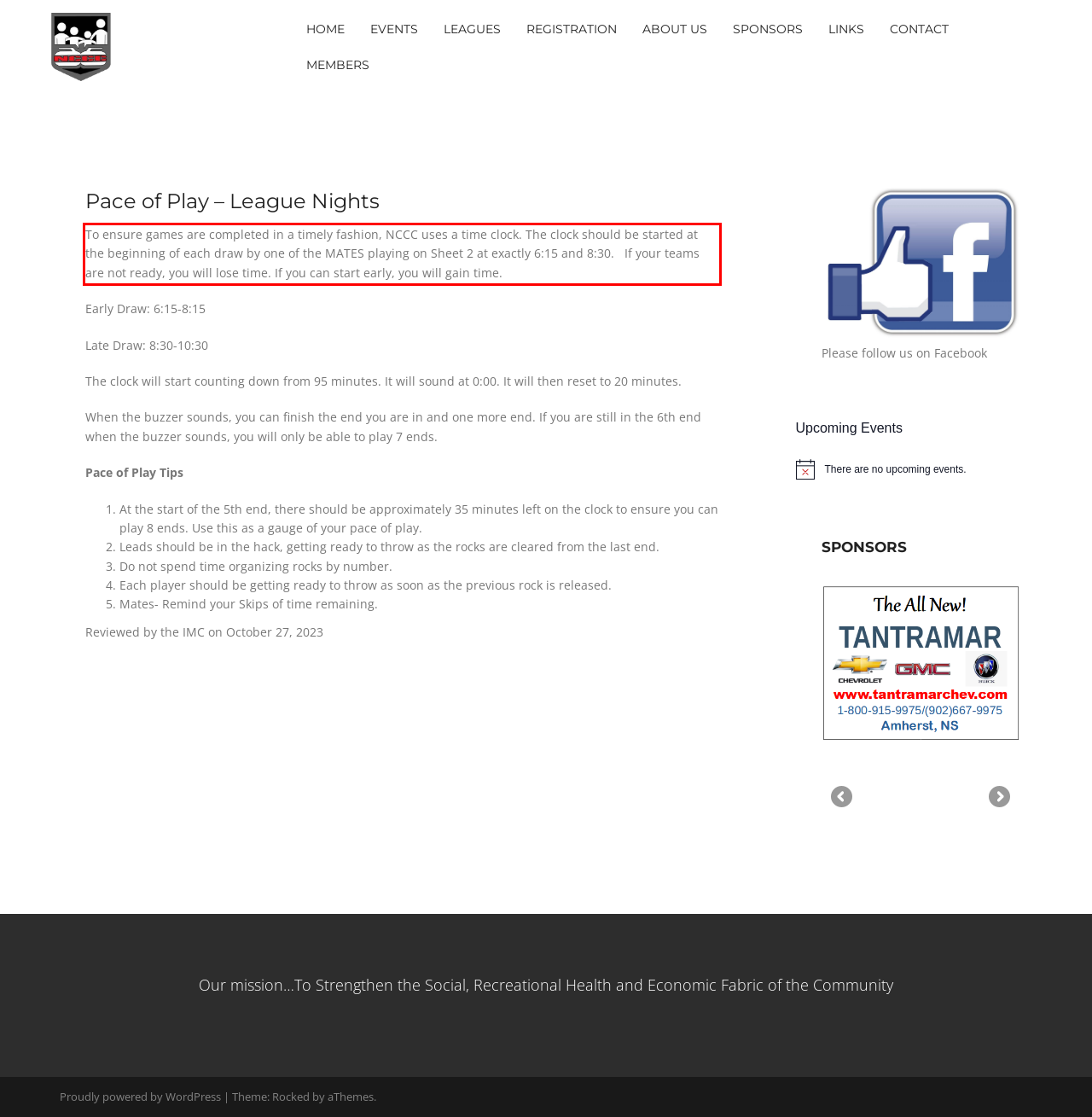In the given screenshot, locate the red bounding box and extract the text content from within it.

To ensure games are completed in a timely fashion, NCCC uses a time clock. The clock should be started at the beginning of each draw by one of the MATES playing on Sheet 2 at exactly 6:15 and 8:30. If your teams are not ready, you will lose time. If you can start early, you will gain time.